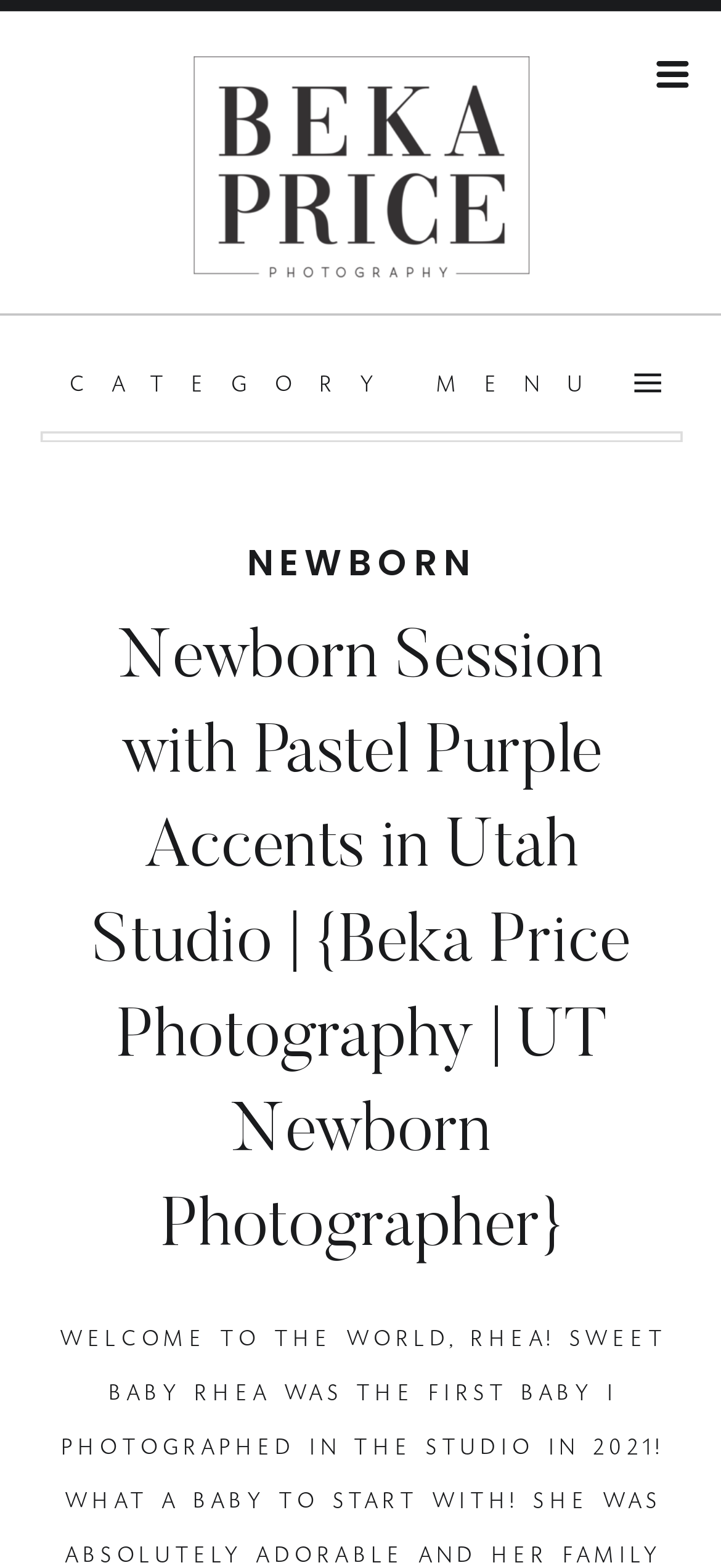Carefully observe the image and respond to the question with a detailed answer:
What is the color accent used in this session?

I found this answer by reading the heading 'Newborn Session with Pastel Purple Accents in Utah Studio', which explicitly mentions the color accent used in the session.